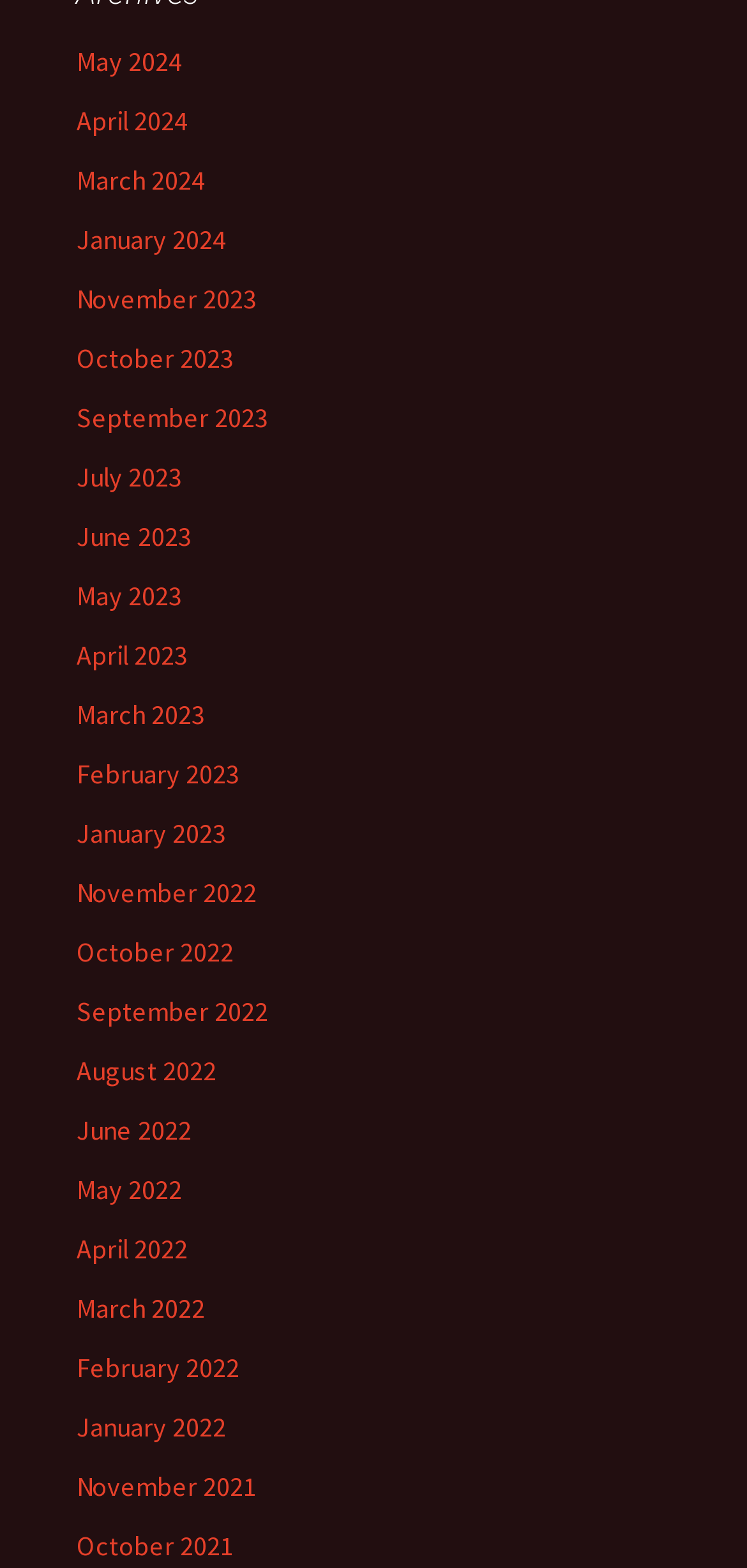Please reply to the following question using a single word or phrase: 
Are the months listed in chronological order?

Yes